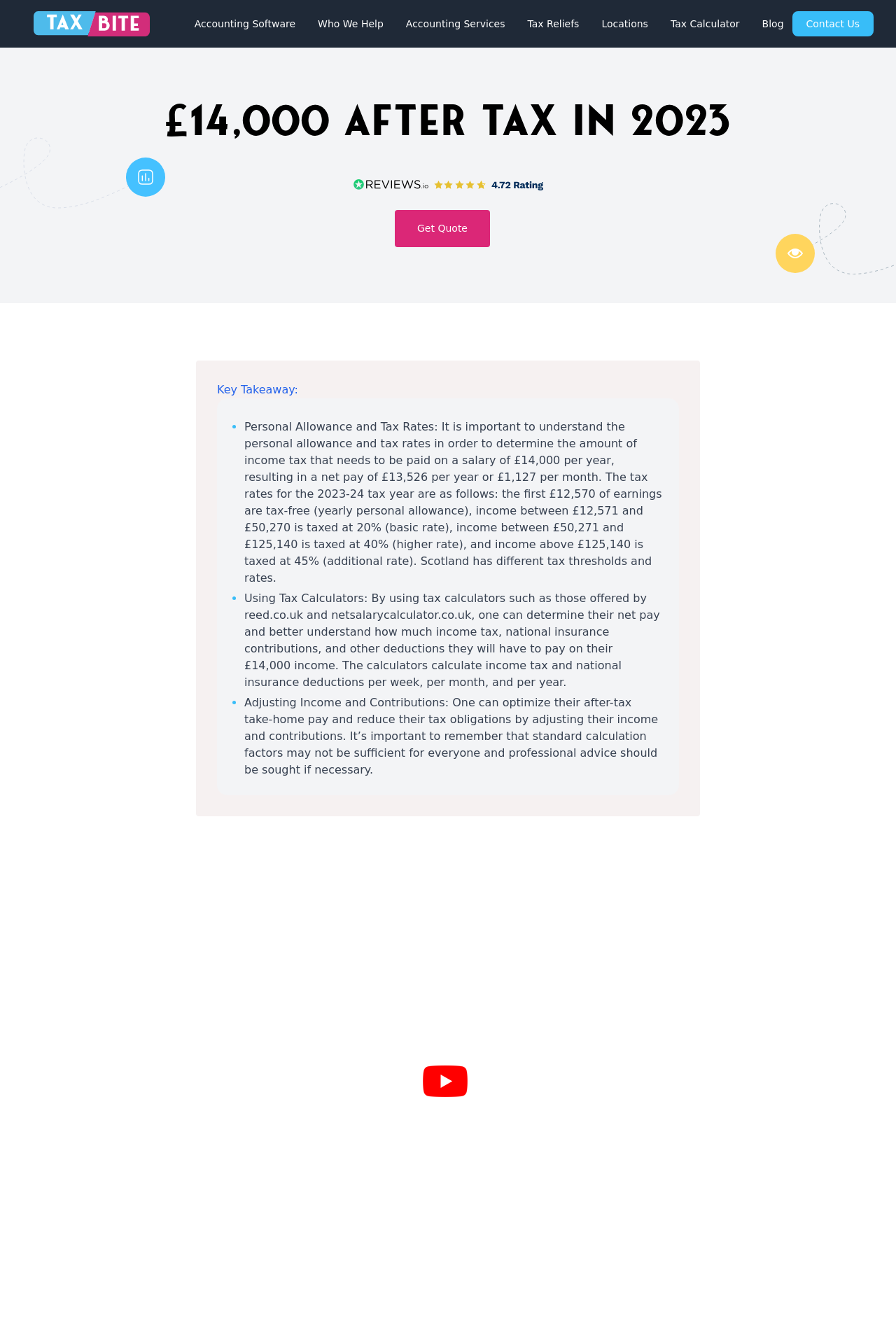Determine the bounding box coordinates for the area that should be clicked to carry out the following instruction: "Contact us".

[0.884, 0.008, 0.975, 0.028]